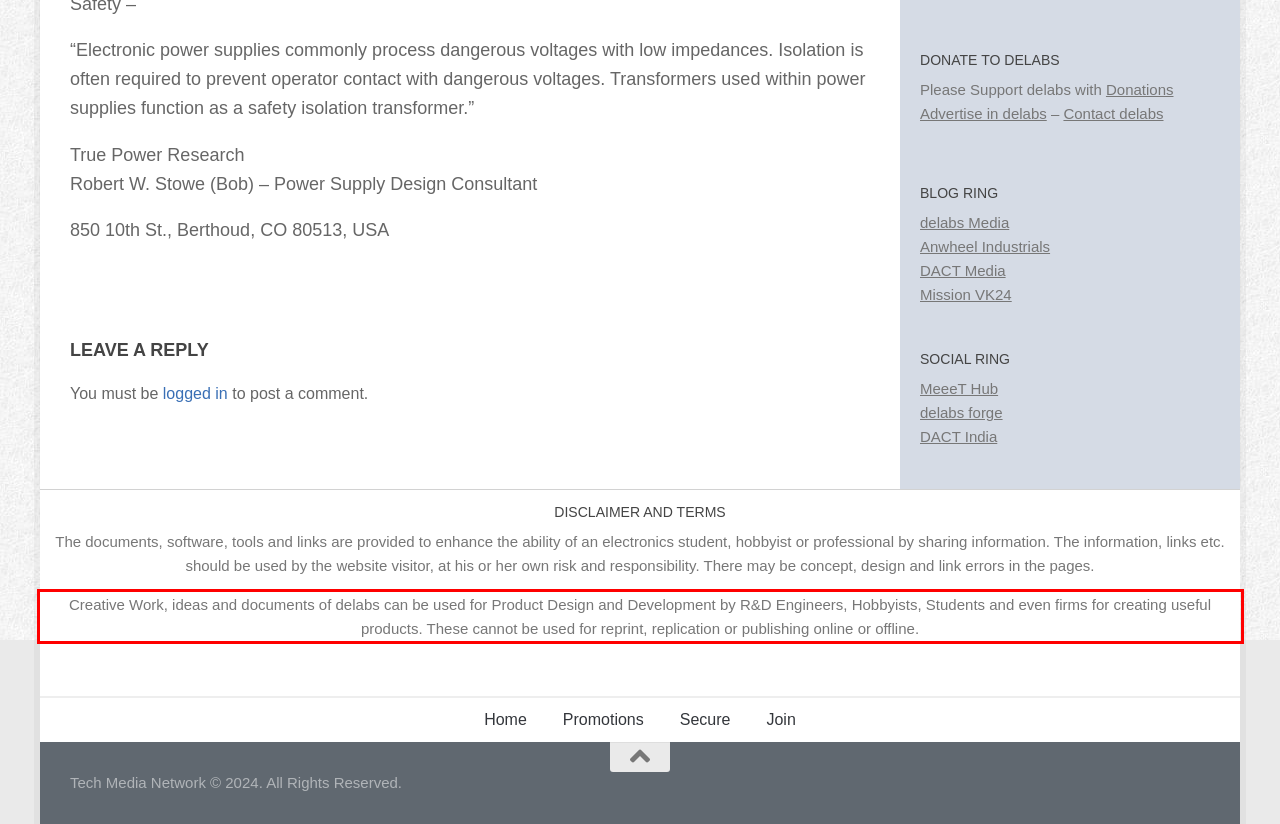Please perform OCR on the text content within the red bounding box that is highlighted in the provided webpage screenshot.

Creative Work, ideas and documents of delabs can be used for Product Design and Development by R&D Engineers, Hobbyists, Students and even firms for creating useful products. These cannot be used for reprint, replication or publishing online or offline.